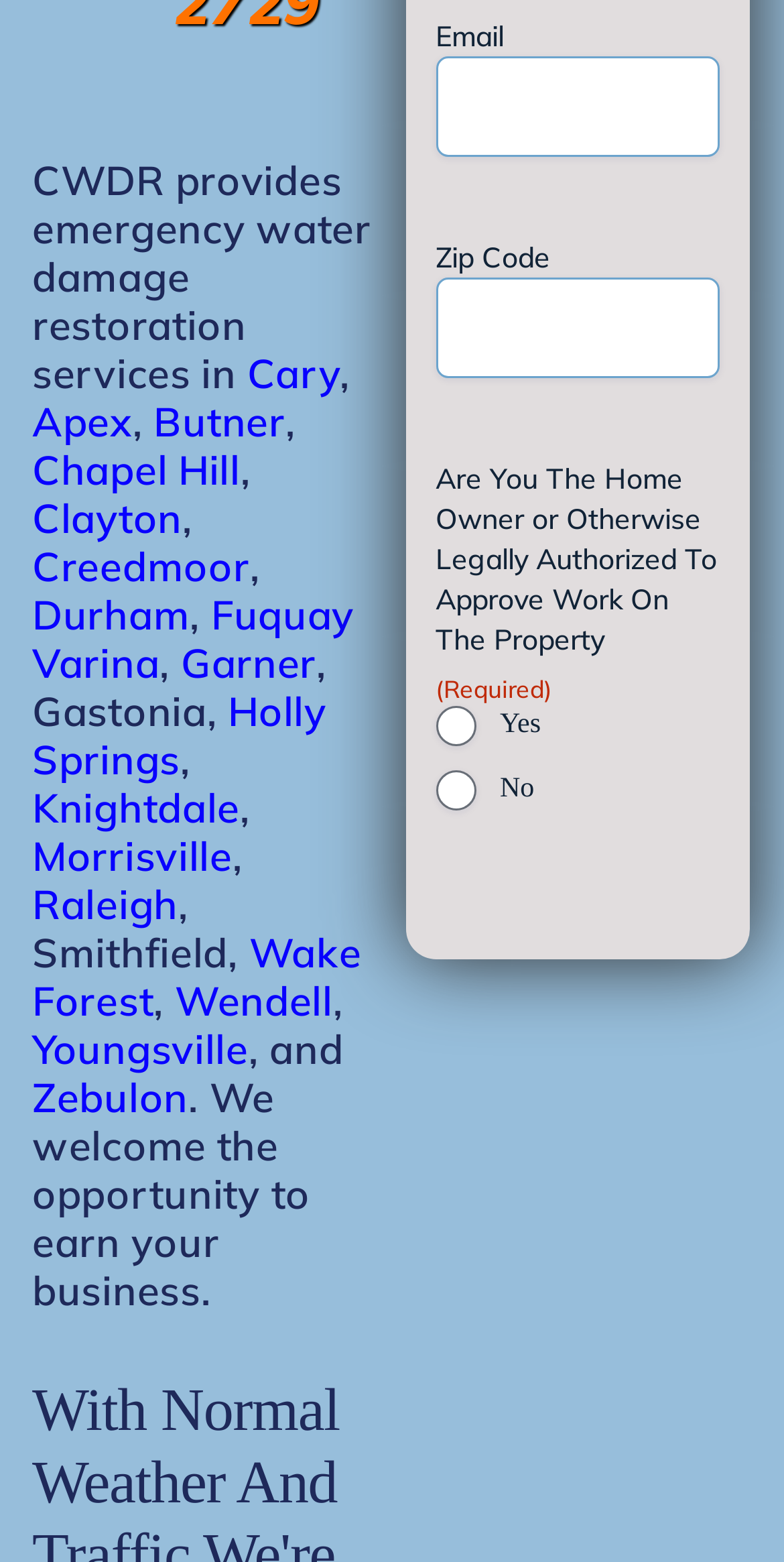Provide a brief response in the form of a single word or phrase:
What is the purpose of the links on the webpage?

To navigate to different locations